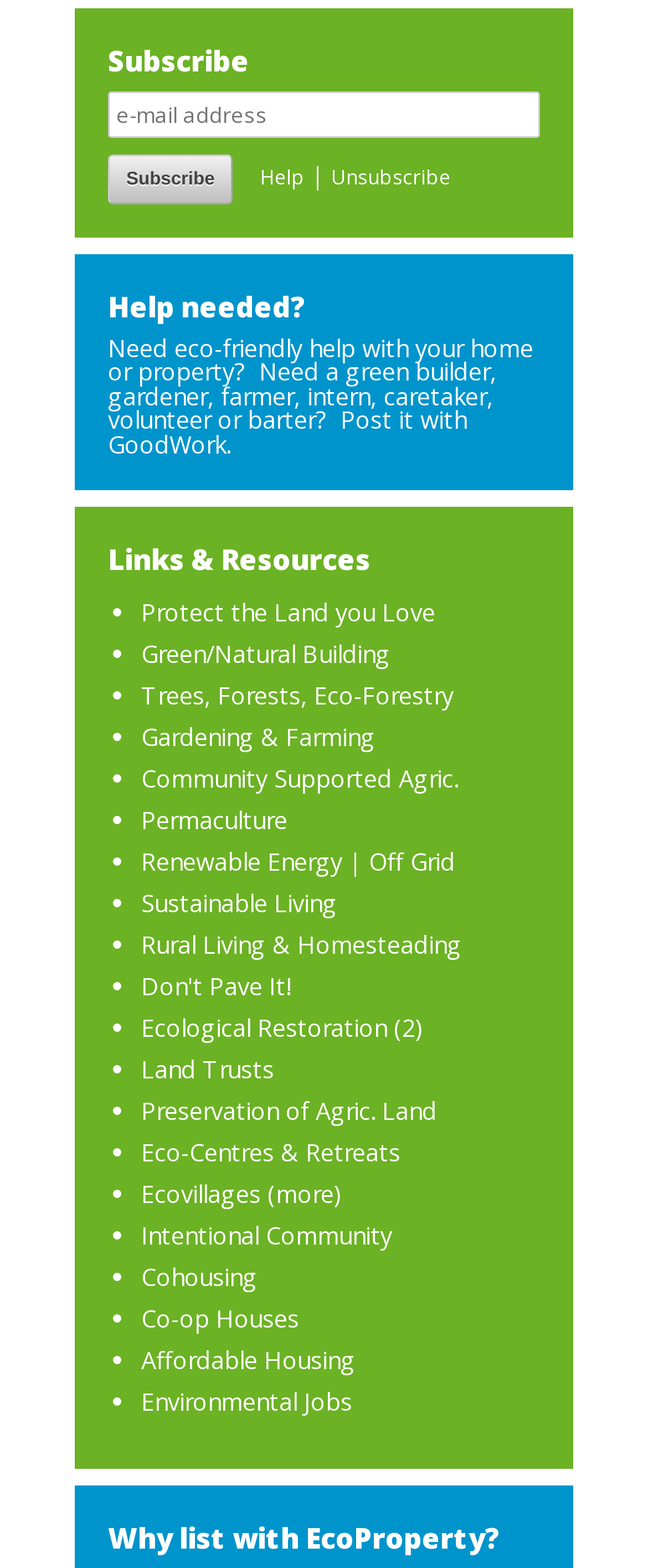Can you identify the bounding box coordinates of the clickable region needed to carry out this instruction: 'Subscribe to receive new listings by e-mail'? The coordinates should be four float numbers within the range of 0 to 1, stated as [left, top, right, bottom].

[0.167, 0.058, 0.833, 0.088]